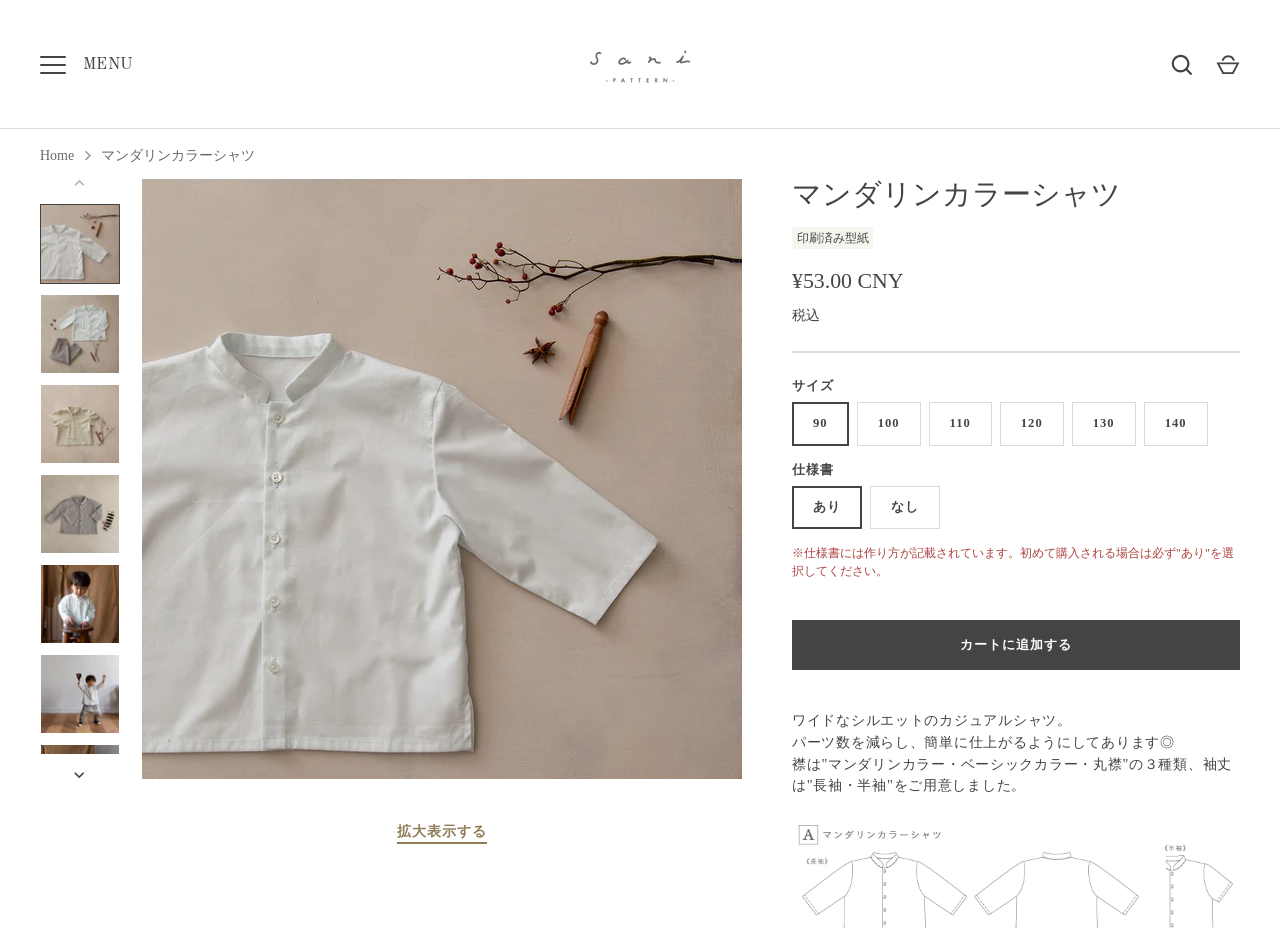Predict the bounding box for the UI component with the following description: "マンダリンカラーシャツ".

[0.079, 0.156, 0.199, 0.179]